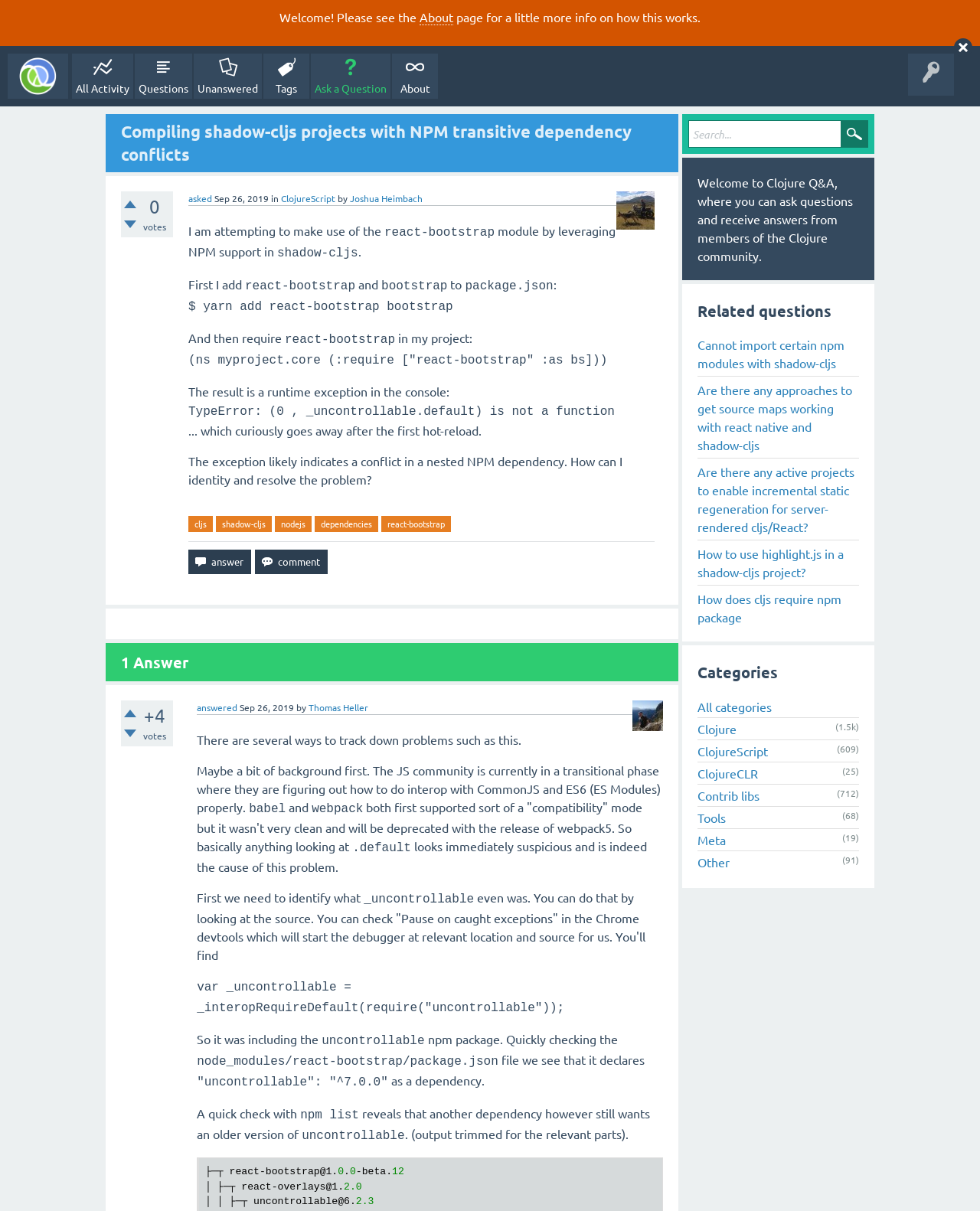Please find the bounding box coordinates of the element that you should click to achieve the following instruction: "Click the 'Ask a Question' button". The coordinates should be presented as four float numbers between 0 and 1: [left, top, right, bottom].

[0.318, 0.044, 0.399, 0.082]